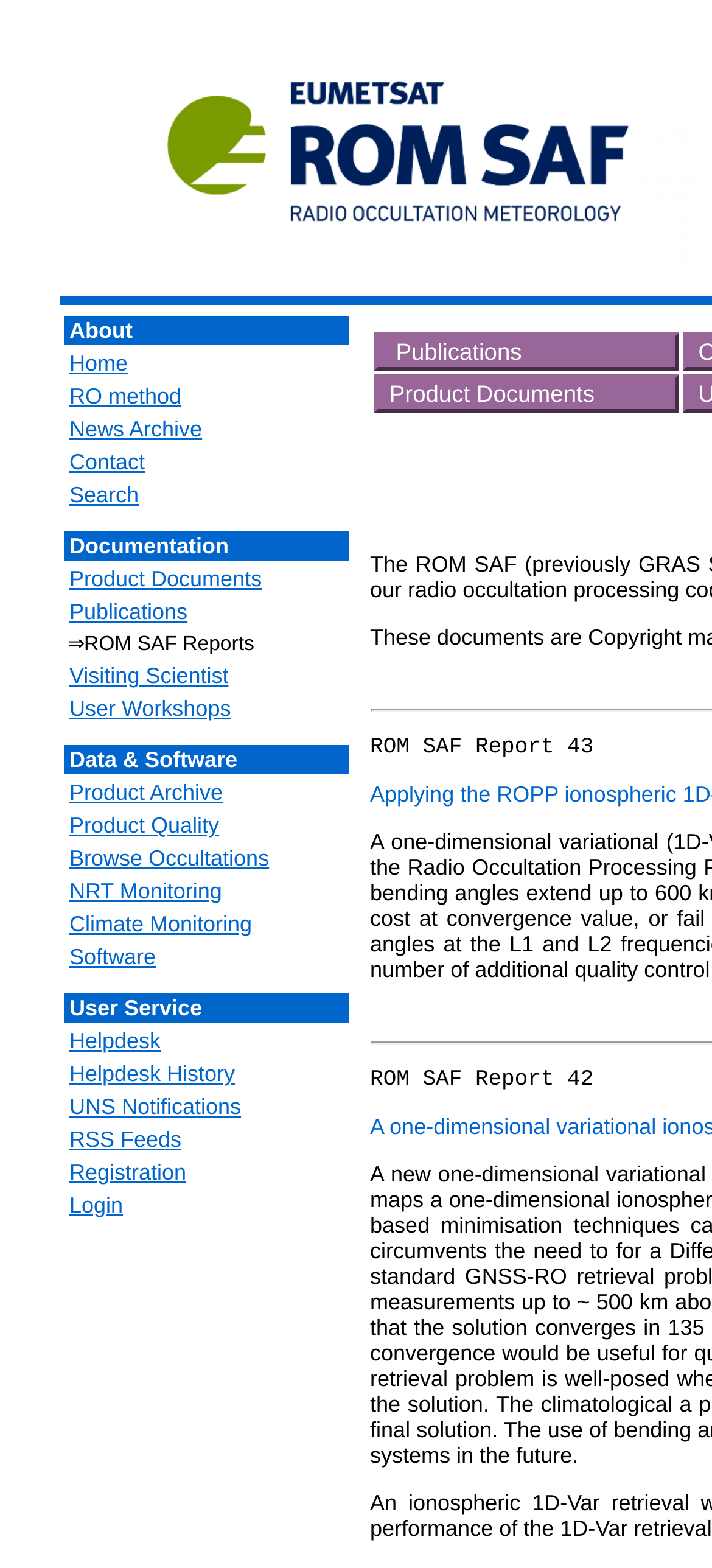Provide the bounding box coordinates of the HTML element described as: "UPTOWN". The bounding box coordinates should be four float numbers between 0 and 1, i.e., [left, top, right, bottom].

None